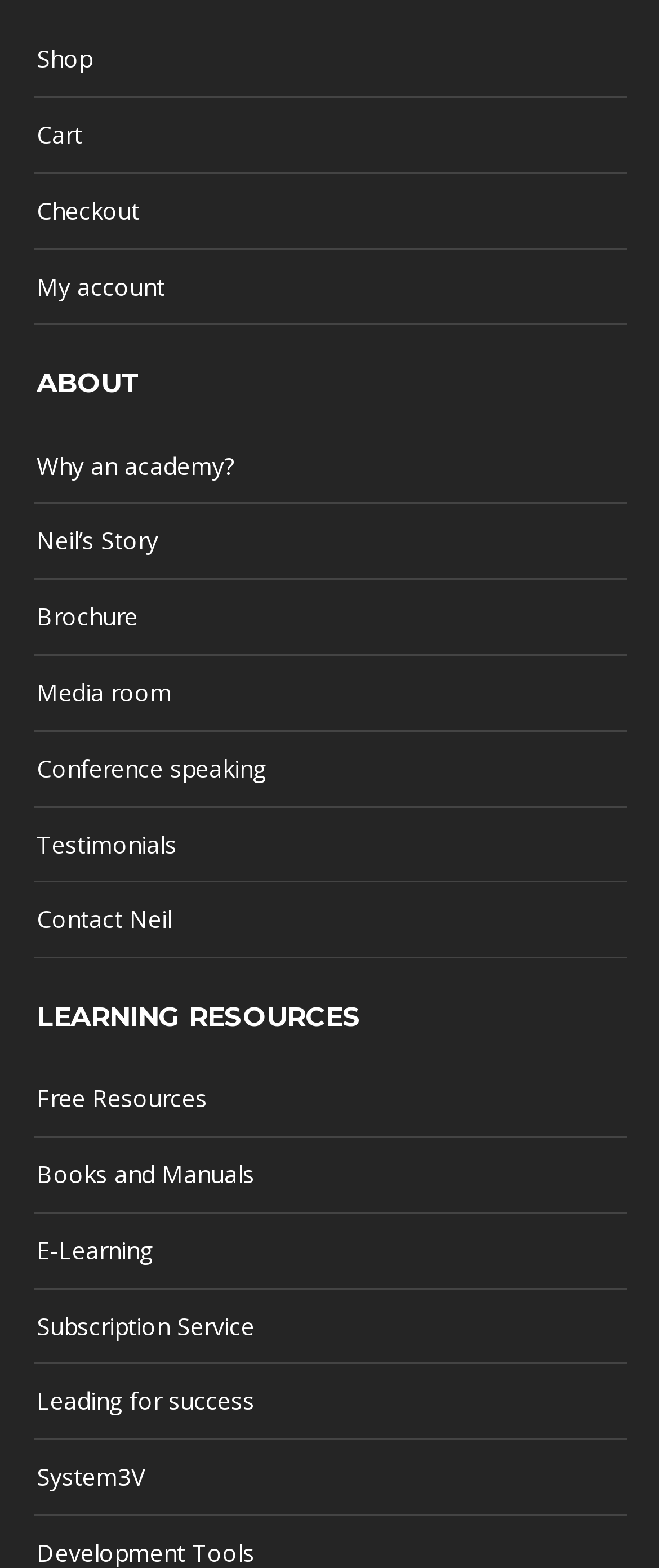Extract the bounding box for the UI element that matches this description: "E-Learning".

[0.055, 0.781, 0.232, 0.813]